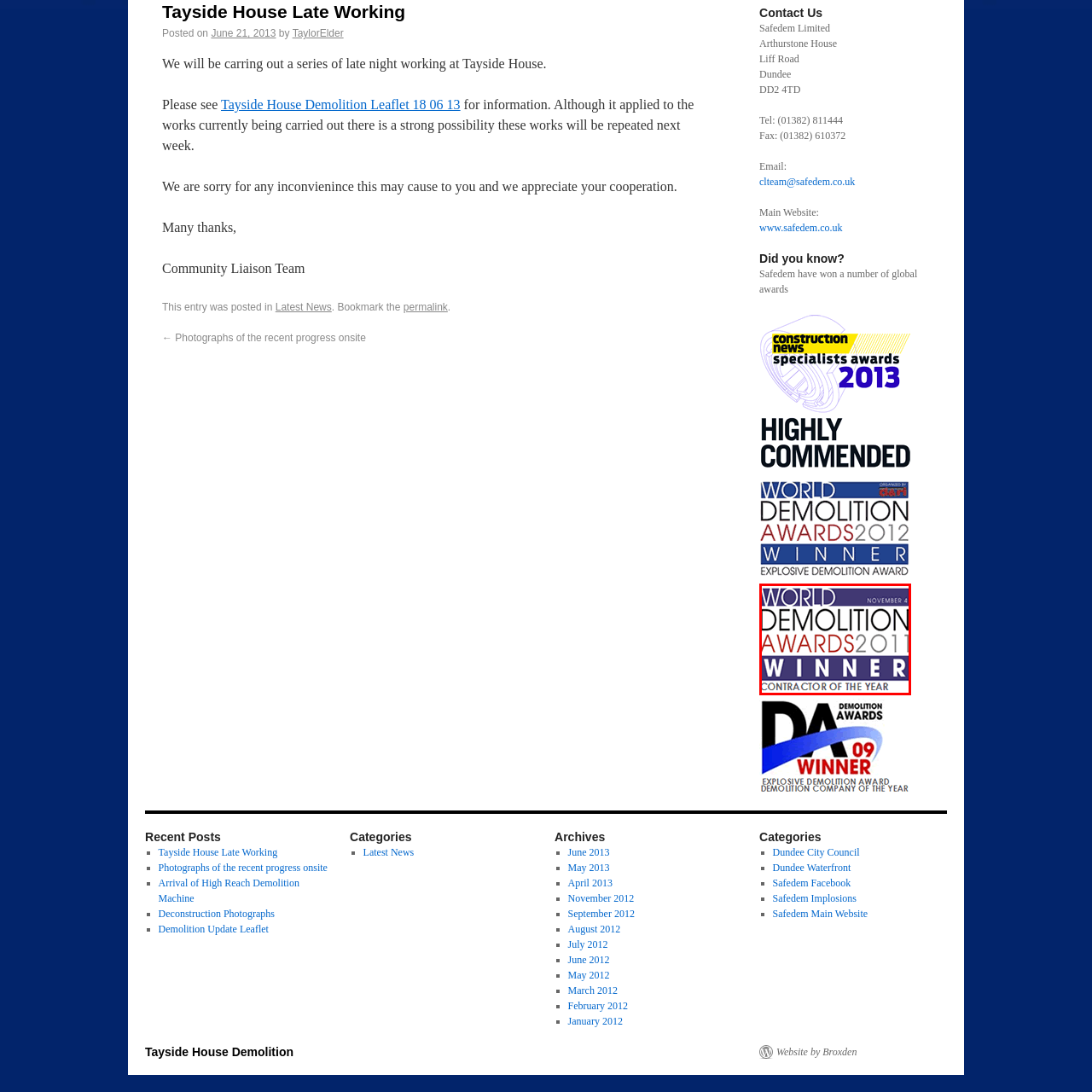Provide a thorough description of the image enclosed within the red border.

This image showcases the prestigious accolade received at the World Demolition Awards in 2011, where the highlighted company was honored as the "Contractor of the Year." The award emphasizes excellence in demolition practices and achievements within the industry. The date noted at the top, "November 4," signifies the recognition event, further underscoring the significance of this win. This accolade is part of a series of awards that validate the company's commitment to safety, innovation, and operational excellence in demolition services.